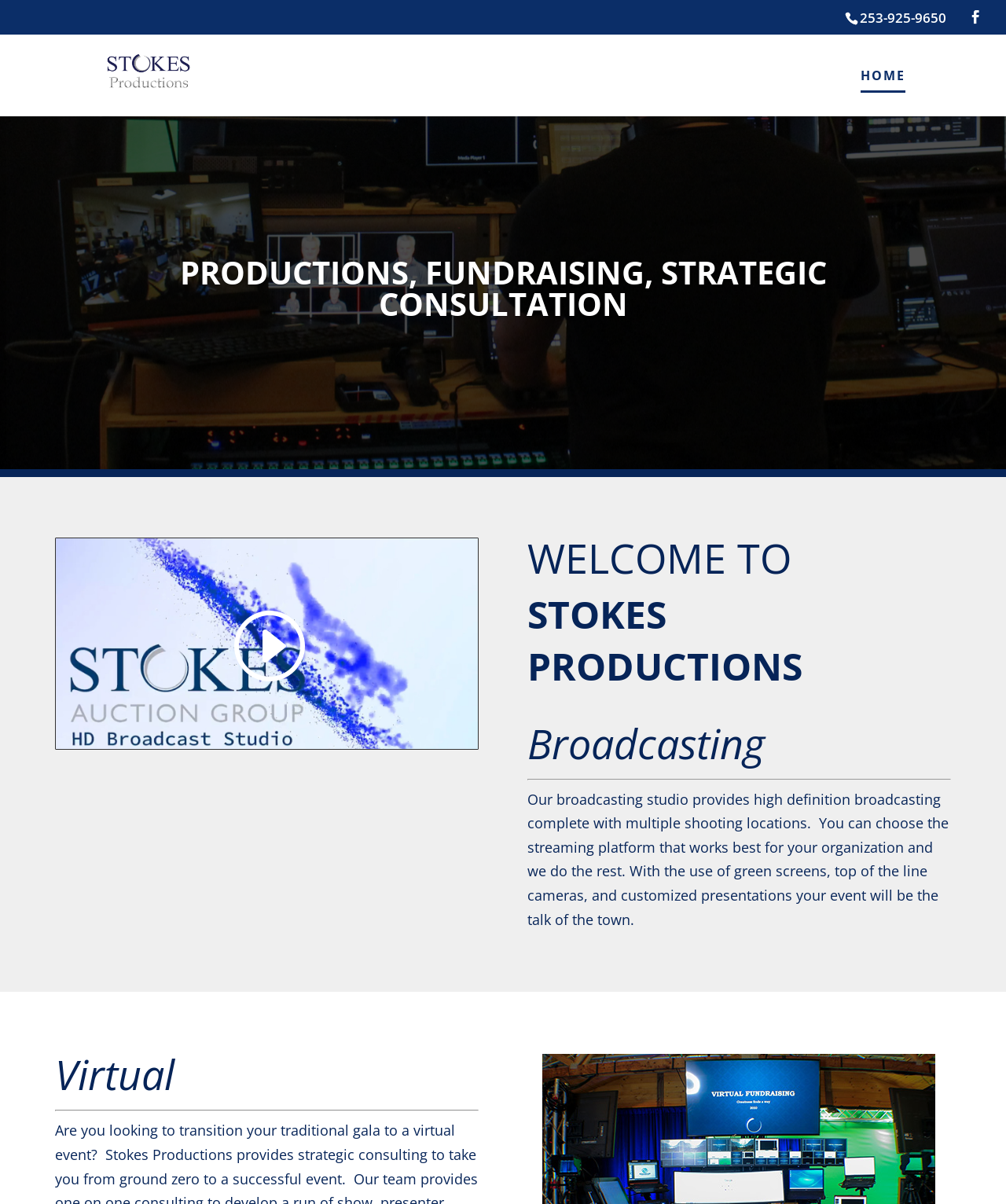What is the purpose of the search box?
Look at the image and respond with a one-word or short-phrase answer.

Search for: